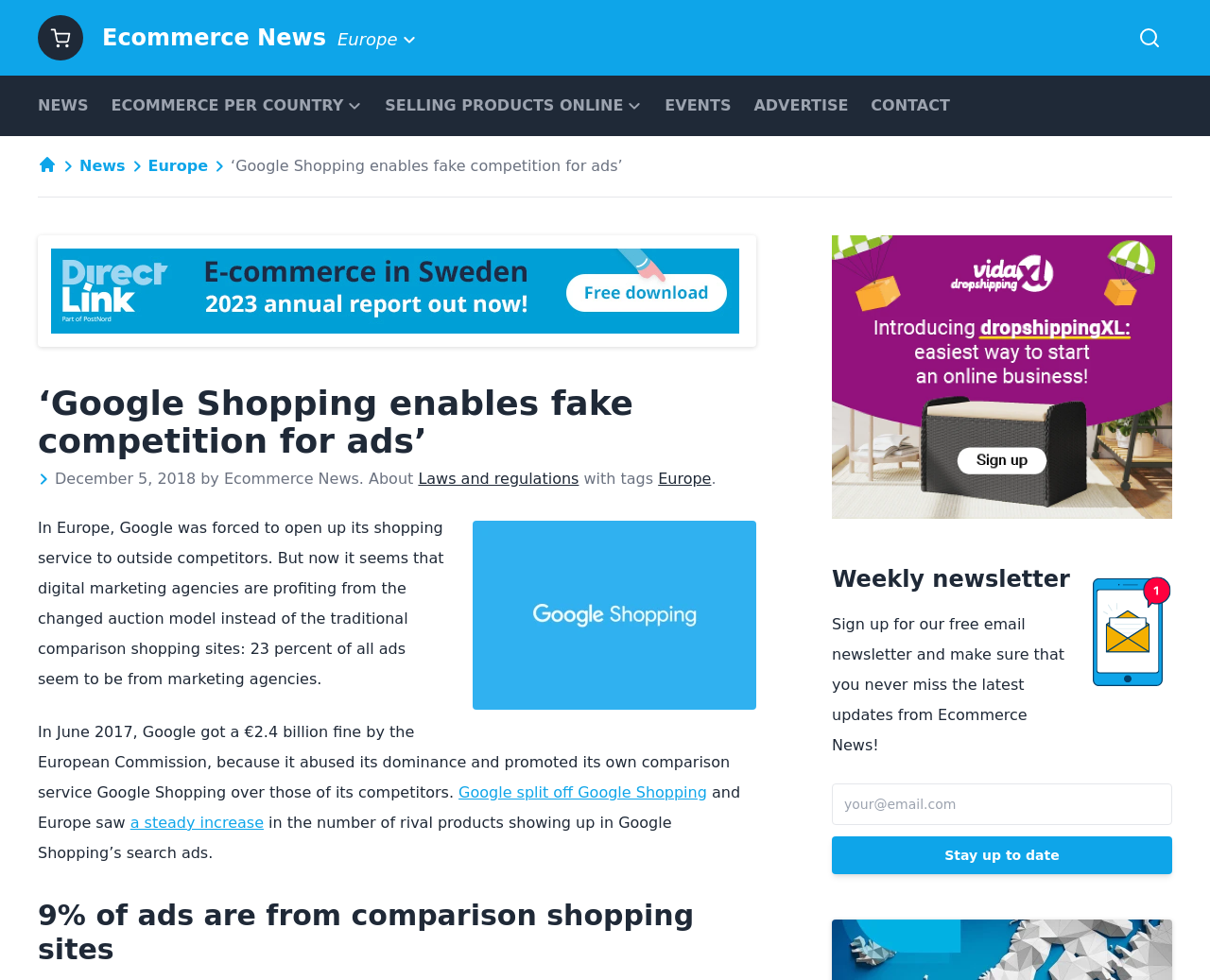What percentage of ads are from marketing agencies?
Refer to the image and give a detailed answer to the question.

The answer can be found in the paragraph that states '23 percent of all ads seem to be from marketing agencies'.